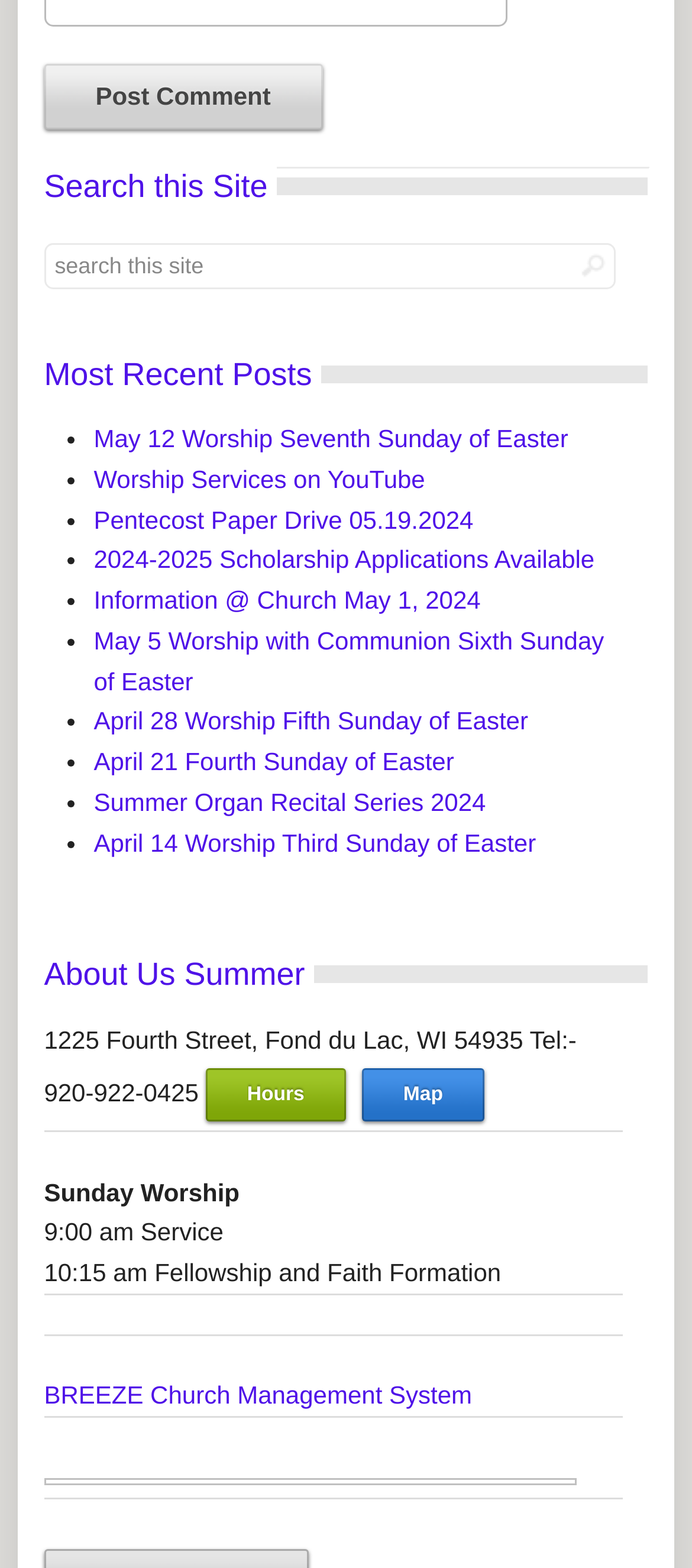Provide the bounding box coordinates of the HTML element this sentence describes: "Summer Organ Recital Series 2024". The bounding box coordinates consist of four float numbers between 0 and 1, i.e., [left, top, right, bottom].

[0.135, 0.502, 0.702, 0.52]